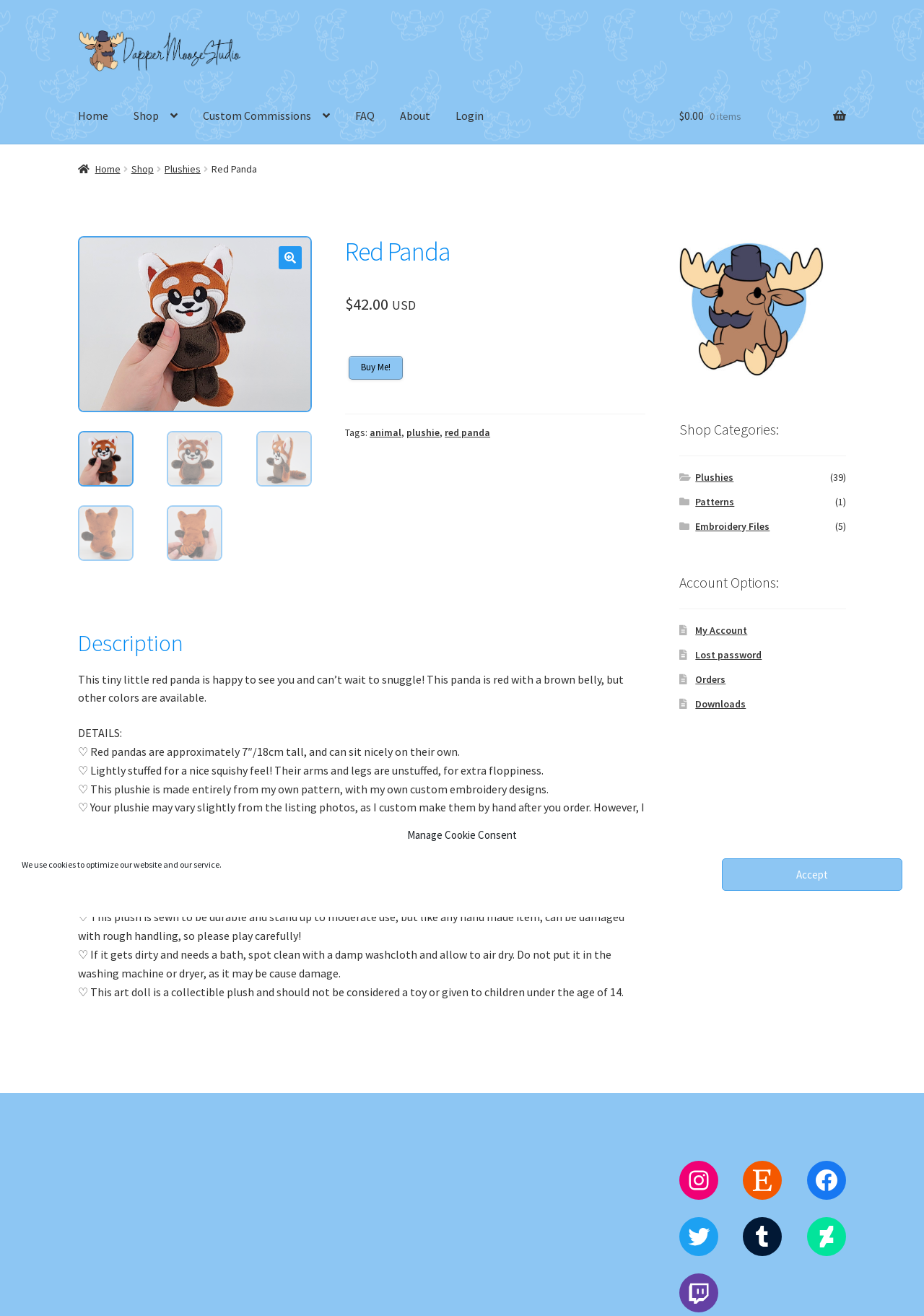Specify the bounding box coordinates of the area to click in order to follow the given instruction: "Click the 'Home' link."

[0.072, 0.067, 0.13, 0.109]